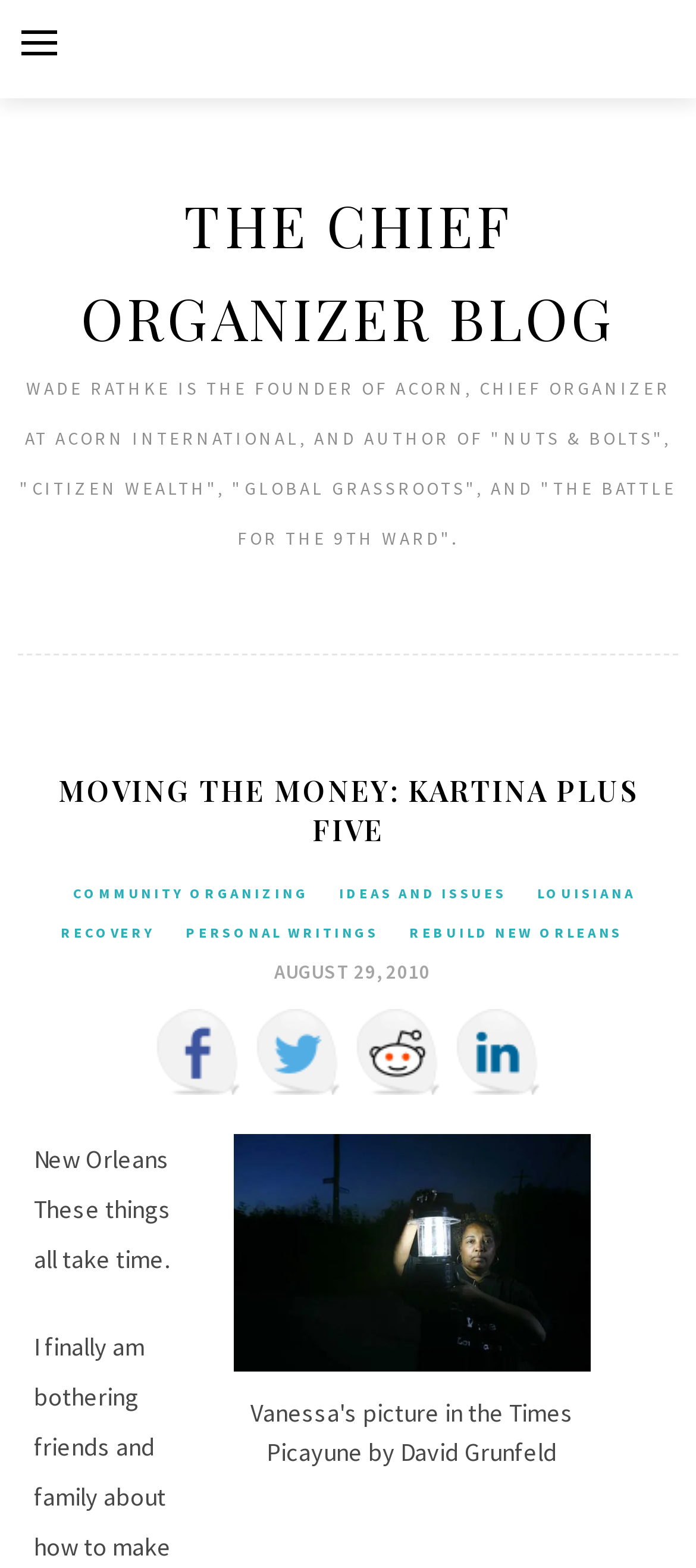Please specify the bounding box coordinates of the region to click in order to perform the following instruction: "View the image of Vanessa's picture in the Times Picayune".

[0.336, 0.723, 0.849, 0.875]